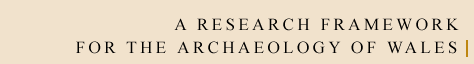Please answer the following query using a single word or phrase: 
What is the purpose of the framework?

Guiding document